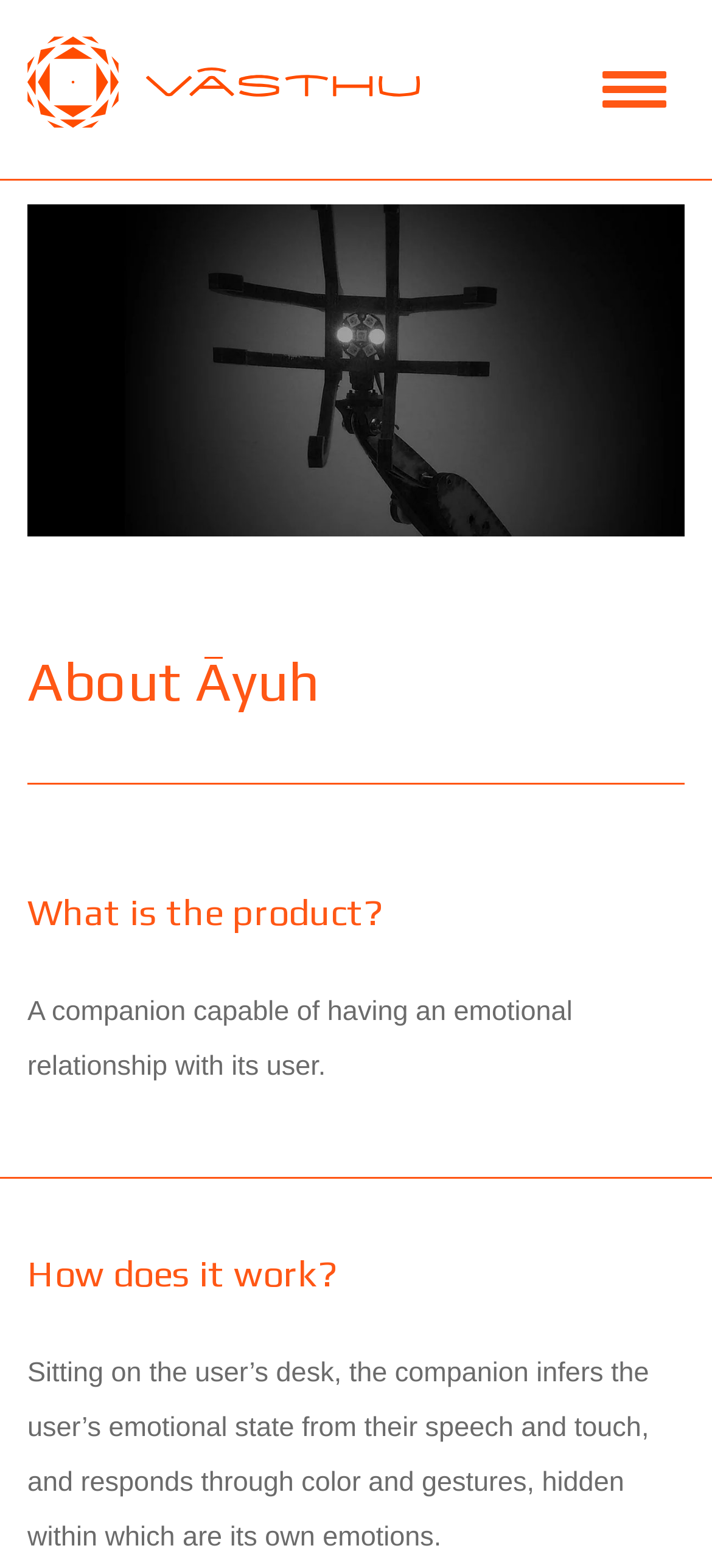Give an extensive and precise description of the webpage.

The webpage is about Vāsthu, with a prominent banner image at the top, spanning almost the entire width of the page. Below the banner, there is a navigation button on the top right corner, labeled "Toggle navigation". 

On the top left, there are two small images, one next to the other, which seem to be logos or icons. 

The main content of the page is divided into three sections. The first section is headed by "About Ayuh" and takes up a significant portion of the page. 

Below the "About Ayuh" section, there is a heading "What is the product?" followed by a brief description in a paragraph, which explains that the product is a companion capable of having an emotional relationship with its user.

The third section is headed by "How does it work?" and provides a detailed explanation of the product's functionality, stating that it infers the user's emotional state from their speech and touch, and responds through color and gestures, while also having its own emotions.